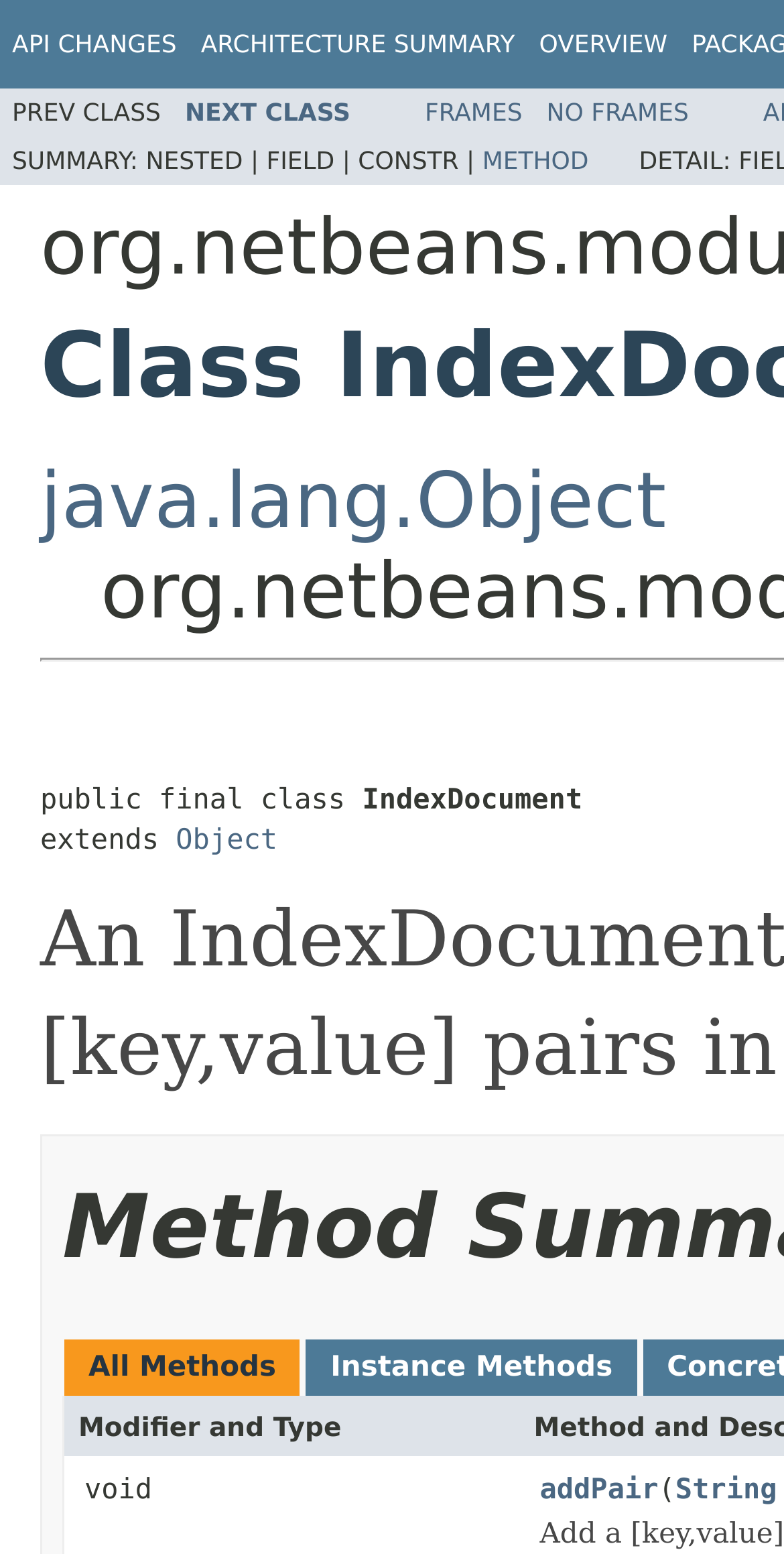Using a single word or phrase, answer the following question: 
How many links are there in the top navigation bar?

3